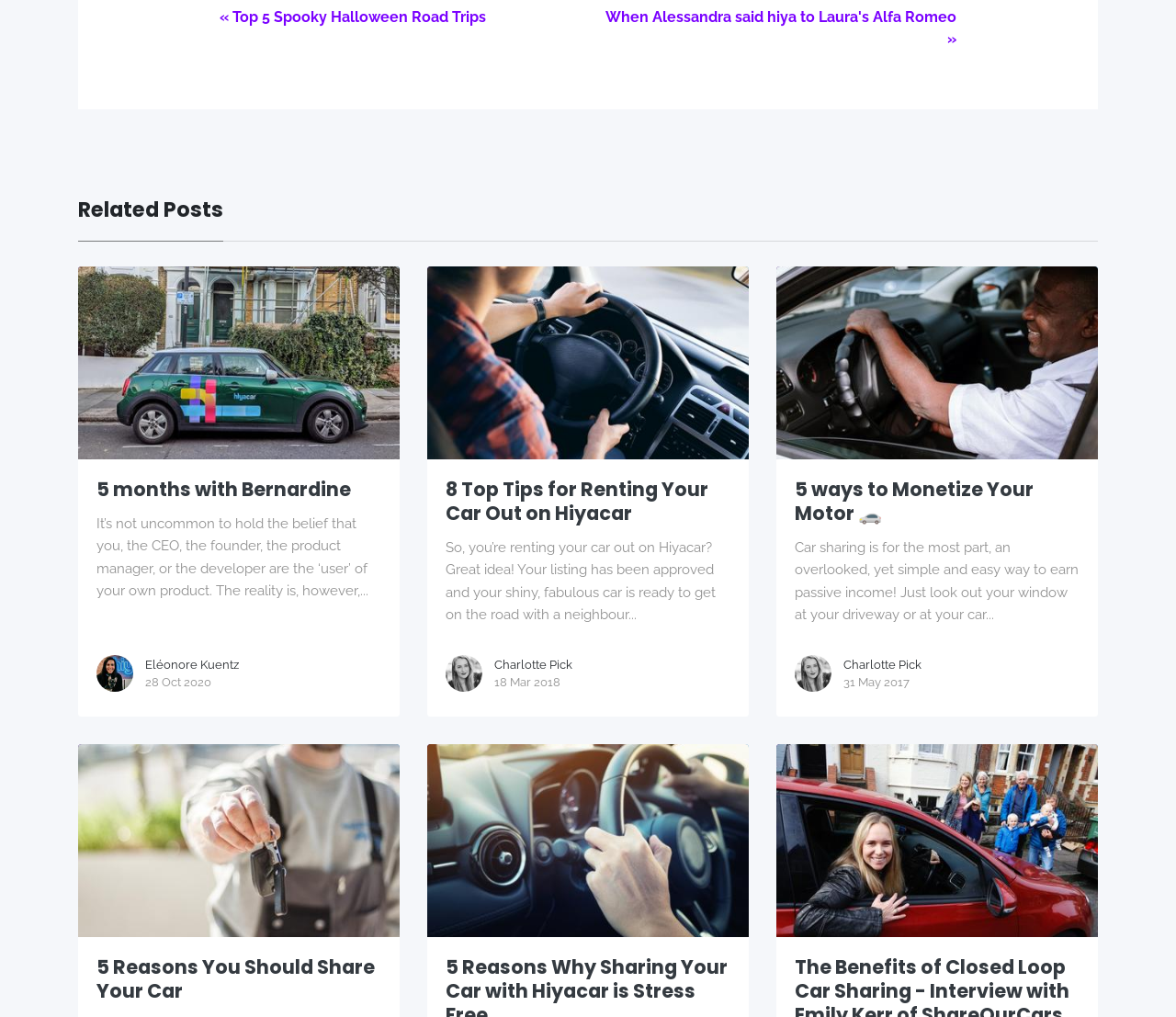What is the theme of the webpage?
Utilize the information in the image to give a detailed answer to the question.

I analyzed the content of the webpage and found that most of the posts and links are related to car sharing, renting, and monetizing, which suggests that the theme of the webpage is car sharing.